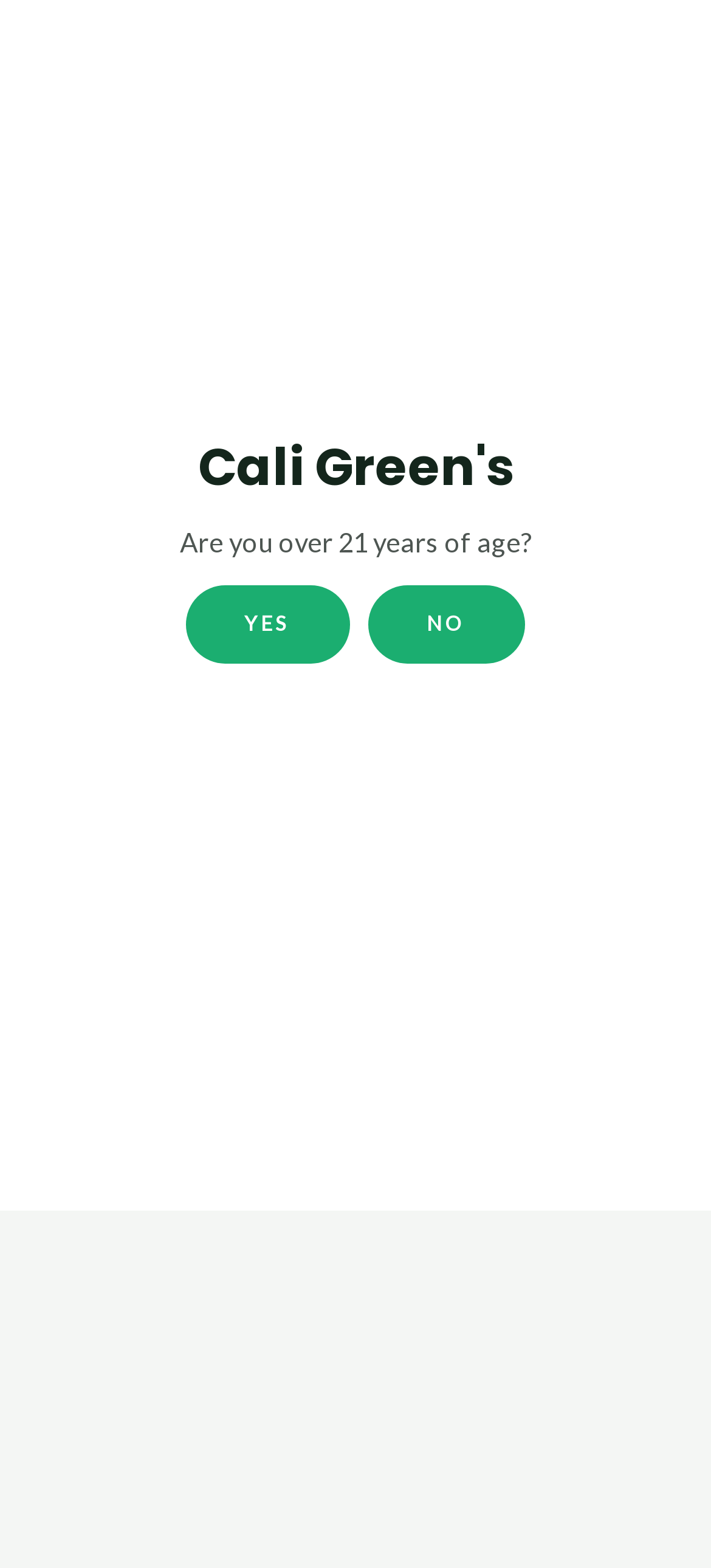What is the age requirement to access the website?
Based on the content of the image, thoroughly explain and answer the question.

The website has a modal dialog that asks the user to verify their age, with a question 'Are you over 21 years of age?' and two buttons 'YES' and 'NO'. This indicates that the website is restricted to users who are at least 21 years old.